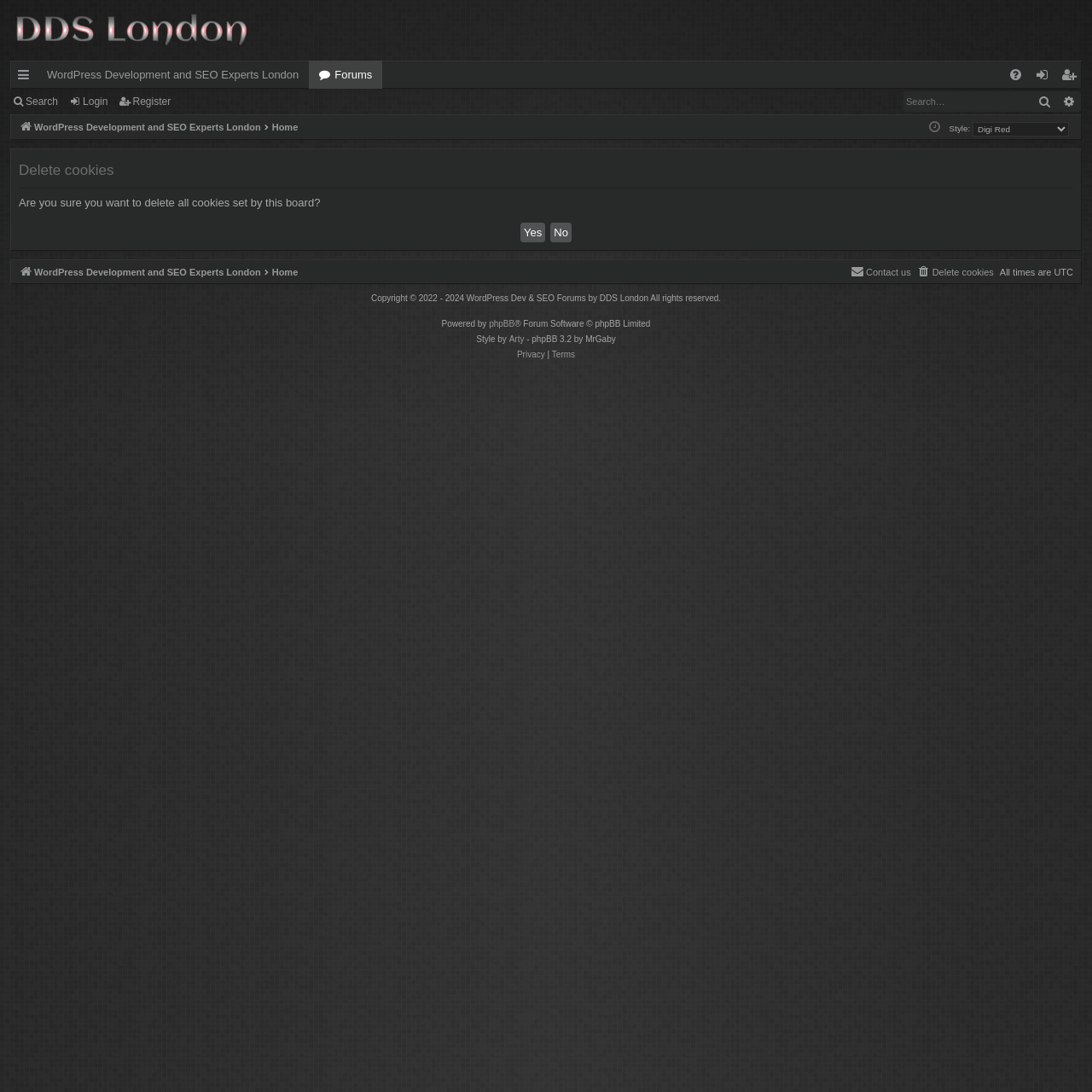Determine the bounding box for the HTML element described here: "Advanced search". The coordinates should be given as [left, top, right, bottom] with each number being a float between 0 and 1.

[0.968, 0.084, 0.99, 0.102]